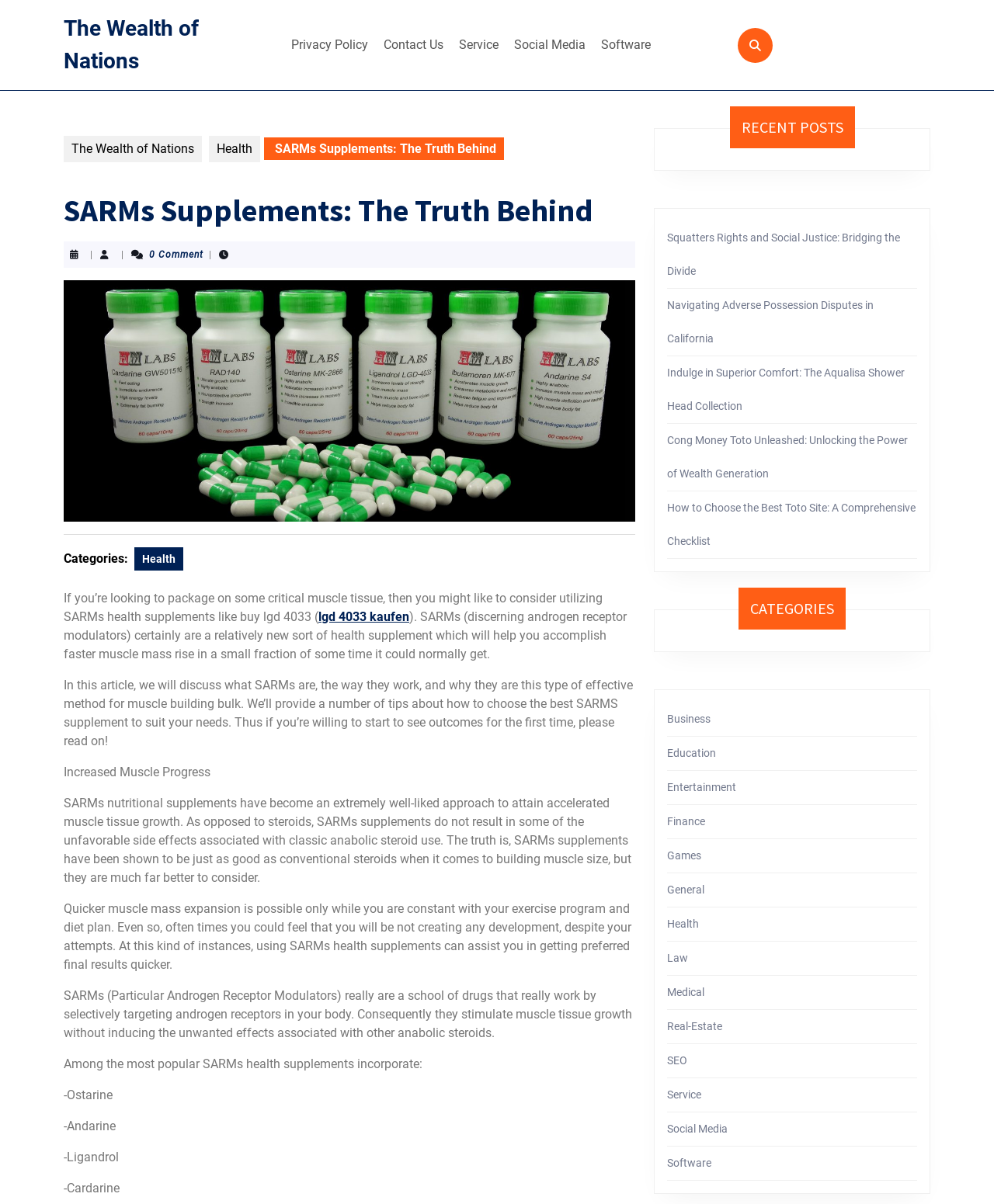Using the information shown in the image, answer the question with as much detail as possible: What is the purpose of SARMs supplements?

According to the webpage, SARMs supplements are used to achieve accelerated muscle tissue growth. They work by selectively targeting androgen receptors in the body, stimulating muscle growth without the unwanted side effects associated with traditional anabolic steroids.